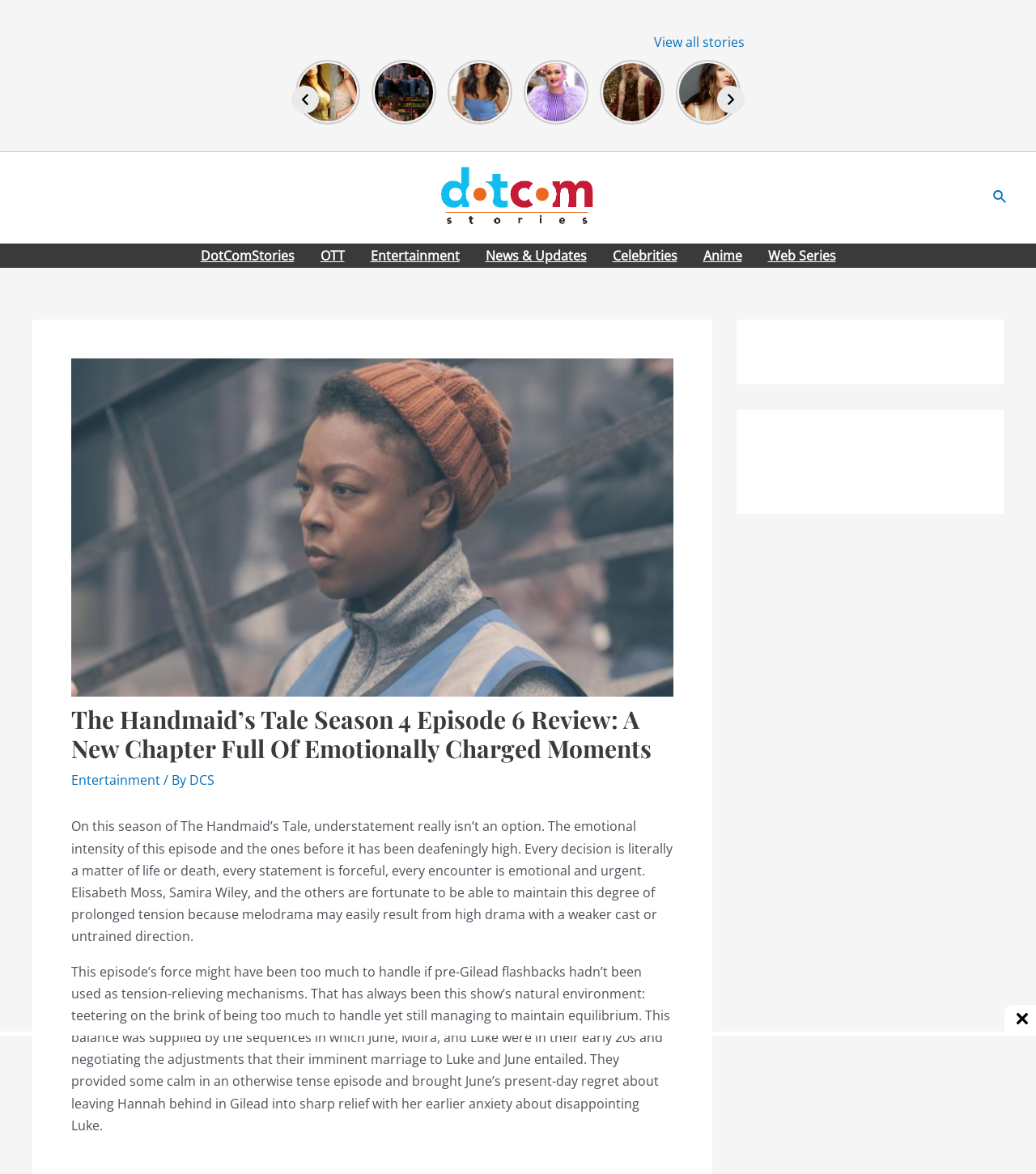Generate the text content of the main headline of the webpage.

The Handmaid’s Tale Season 4 Episode 6 Review: A New Chapter Full Of Emotionally Charged Moments